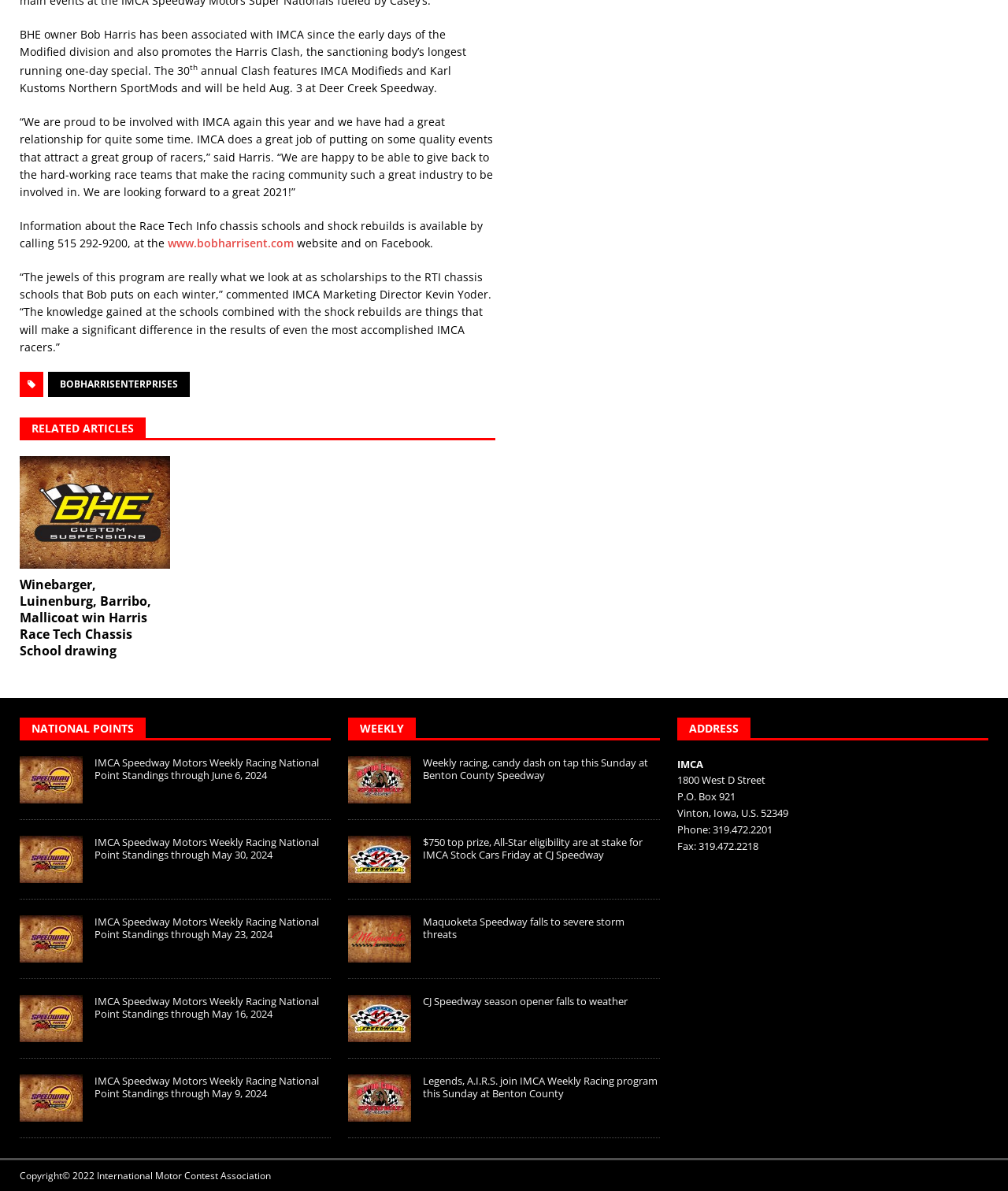Please identify the bounding box coordinates of where to click in order to follow the instruction: "Subscribe to the newsletter".

None